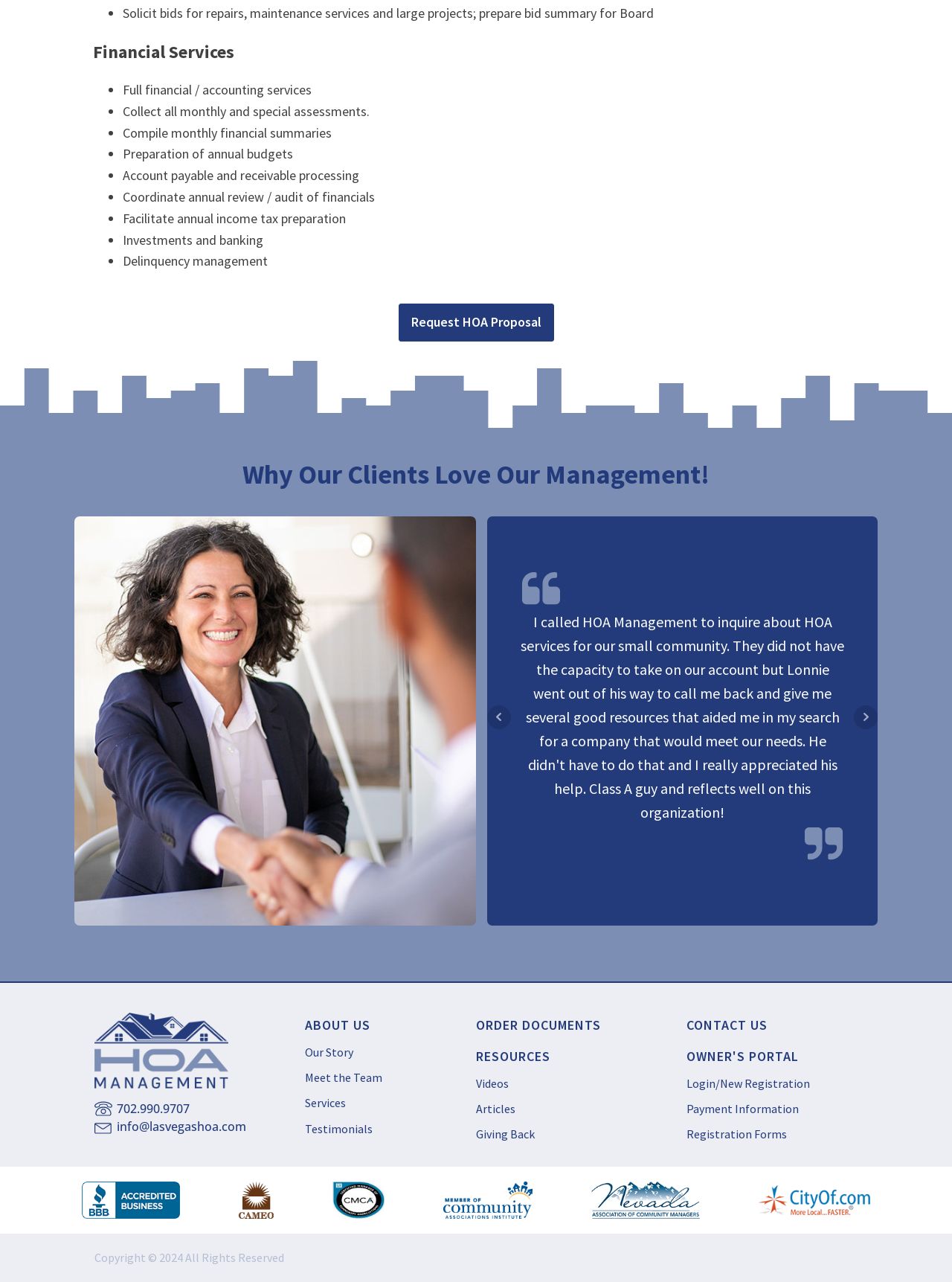Locate the bounding box coordinates of the element you need to click to accomplish the task described by this instruction: "Read the 'Why do you need a Salesforce consulting partner:' heading".

None